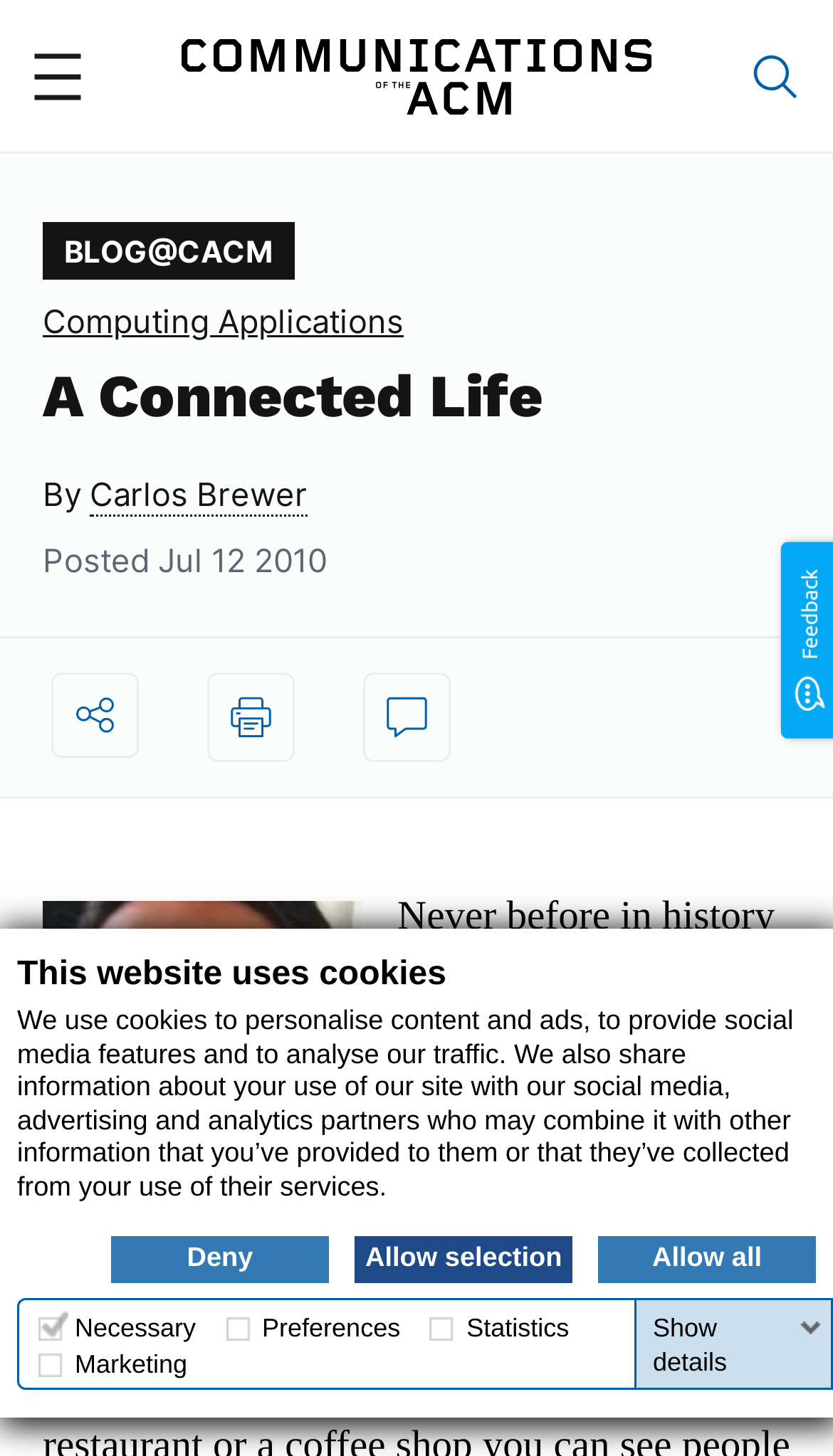Please locate the bounding box coordinates for the element that should be clicked to achieve the following instruction: "Share this article". Ensure the coordinates are given as four float numbers between 0 and 1, i.e., [left, top, right, bottom].

[0.062, 0.462, 0.167, 0.521]